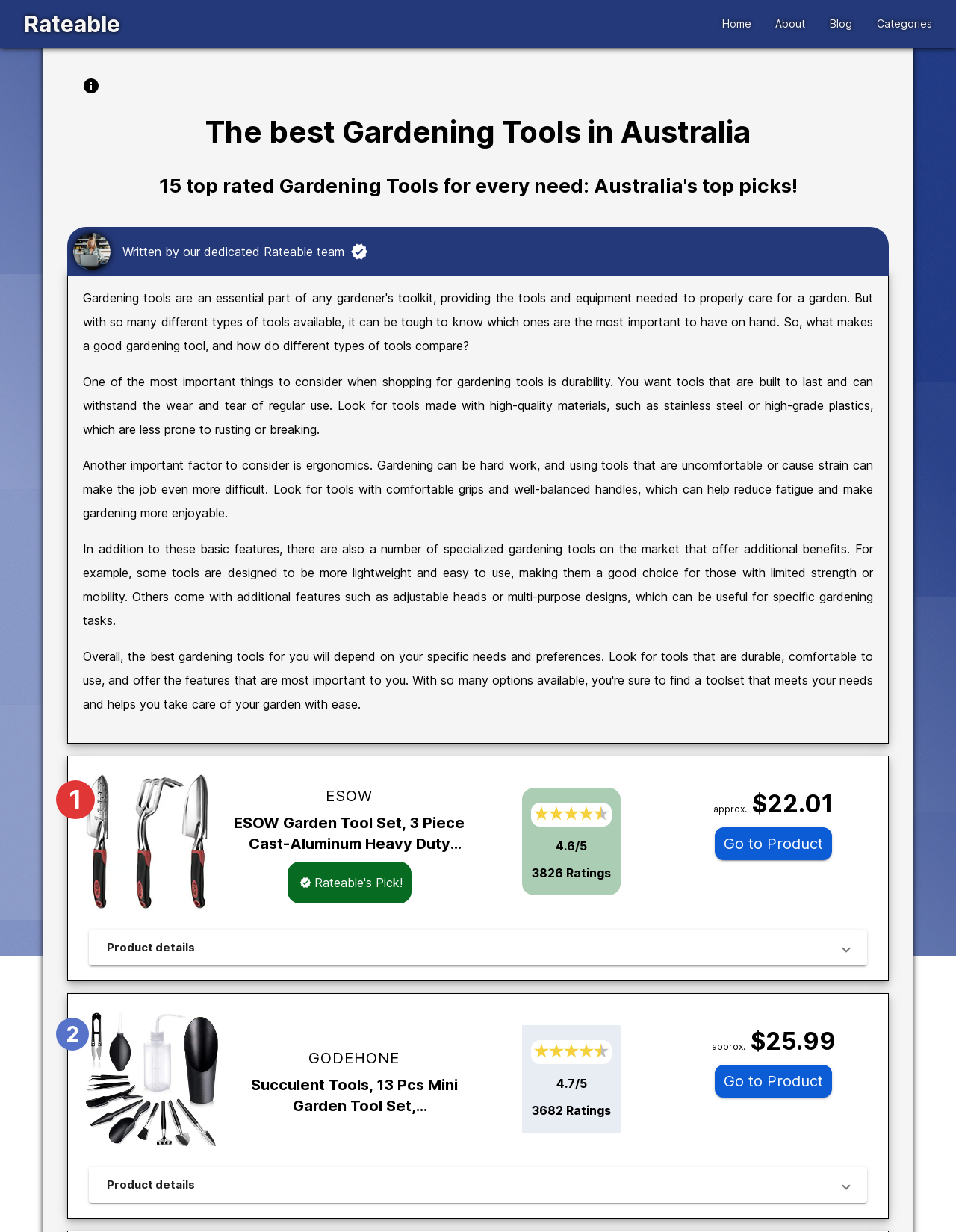Please find the bounding box coordinates of the element that must be clicked to perform the given instruction: "Click on the 'Go to Product' button". The coordinates should be four float numbers from 0 to 1, i.e., [left, top, right, bottom].

[0.748, 0.672, 0.871, 0.698]